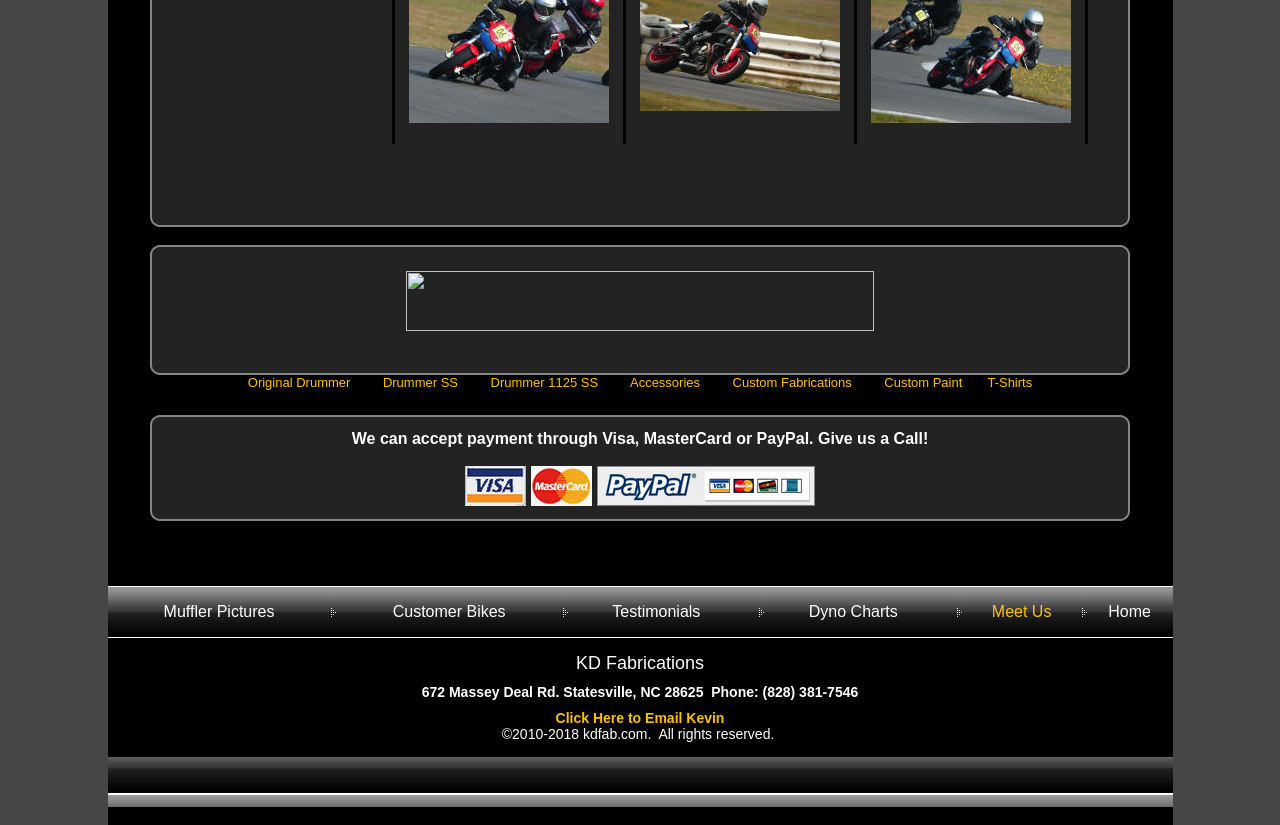Please predict the bounding box coordinates of the element's region where a click is necessary to complete the following instruction: "Click on link at top right corner". The coordinates should be represented by four float numbers between 0 and 1, i.e., [left, top, right, bottom].

[0.31, 0.138, 0.485, 0.159]